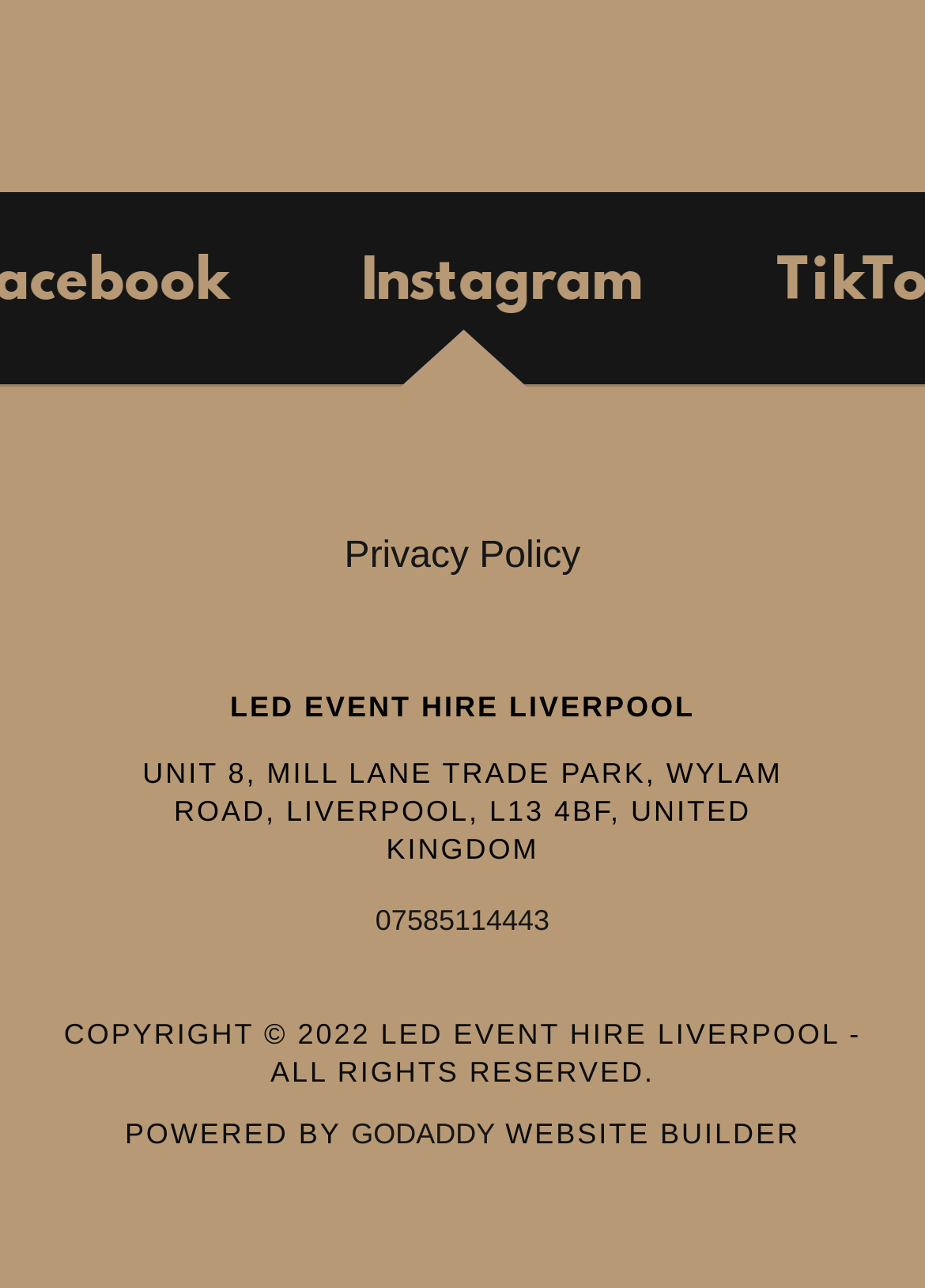Bounding box coordinates are specified in the format (top-left x, top-left y, bottom-right x, bottom-right y). All values are floating point numbers bounded between 0 and 1. Please provide the bounding box coordinate of the region this sentence describes: GoDaddy

[0.38, 0.866, 0.535, 0.892]